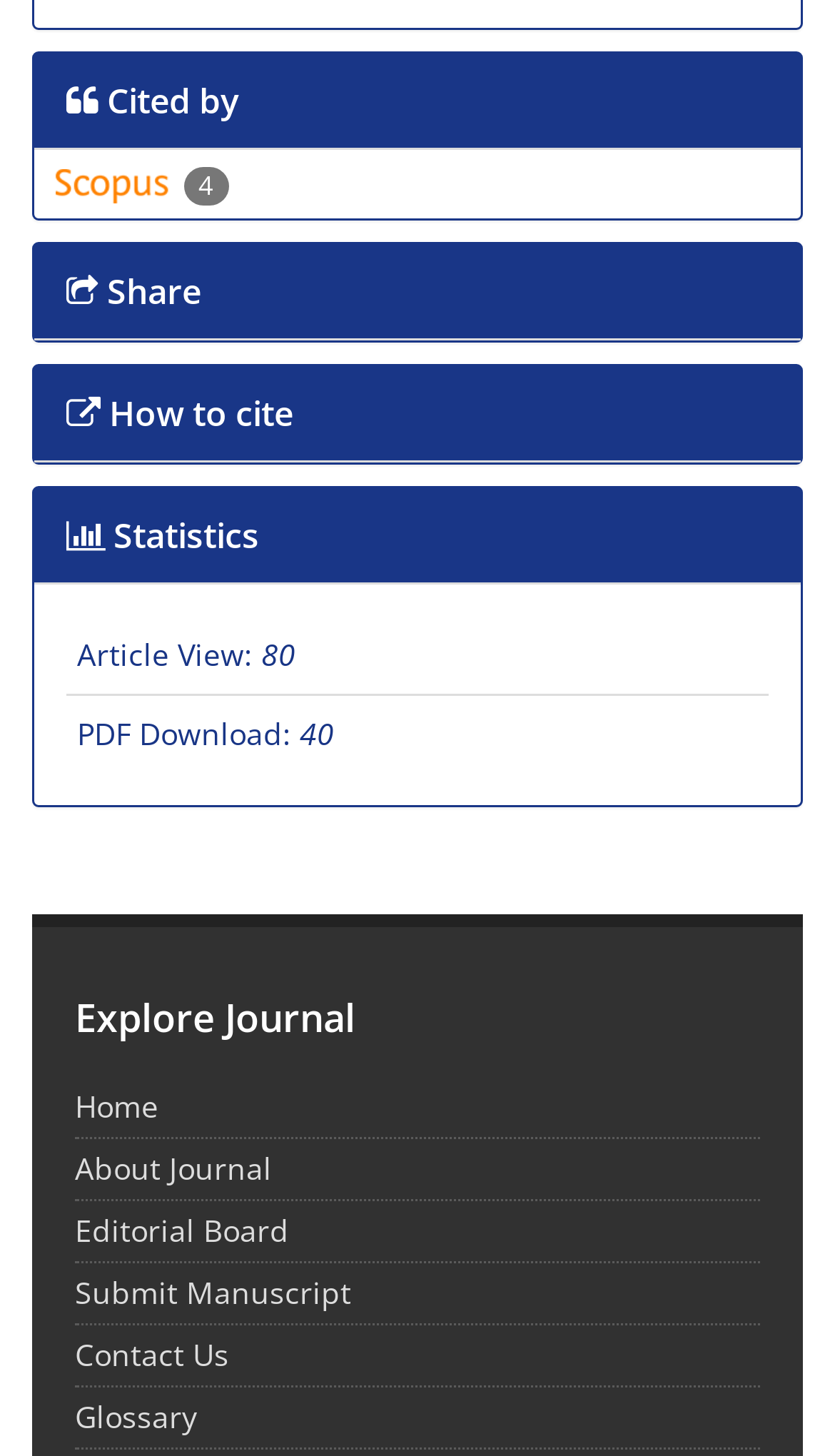Using the provided element description, identify the bounding box coordinates as (top-left x, top-left y, bottom-right x, bottom-right y). Ensure all values are between 0 and 1. Description: About Journal

[0.09, 0.788, 0.326, 0.816]